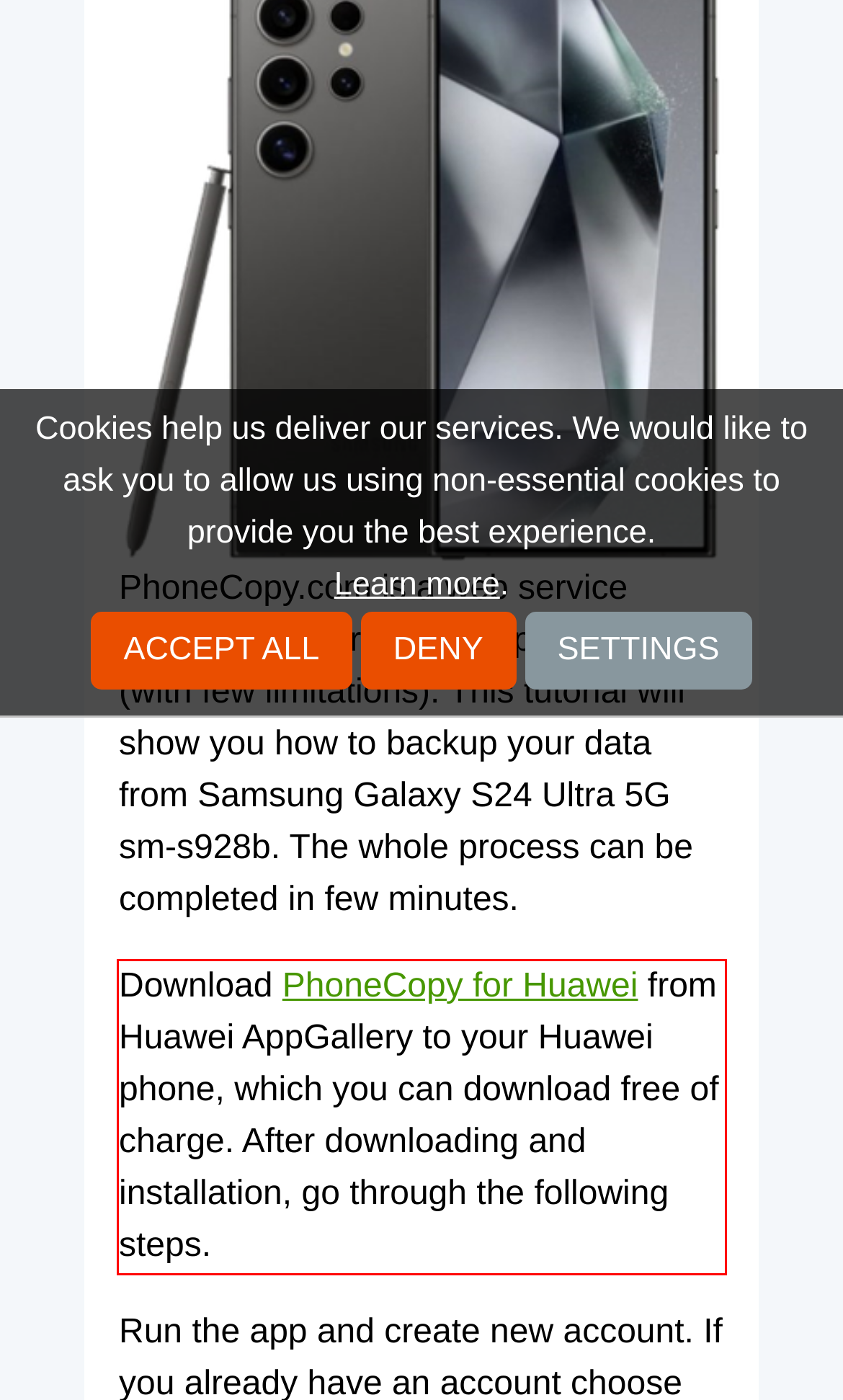Observe the screenshot of the webpage, locate the red bounding box, and extract the text content within it.

Download PhoneCopy for Huawei from Huawei AppGallery to your Huawei phone, which you can download free of charge. After downloading and installation, go through the following steps.